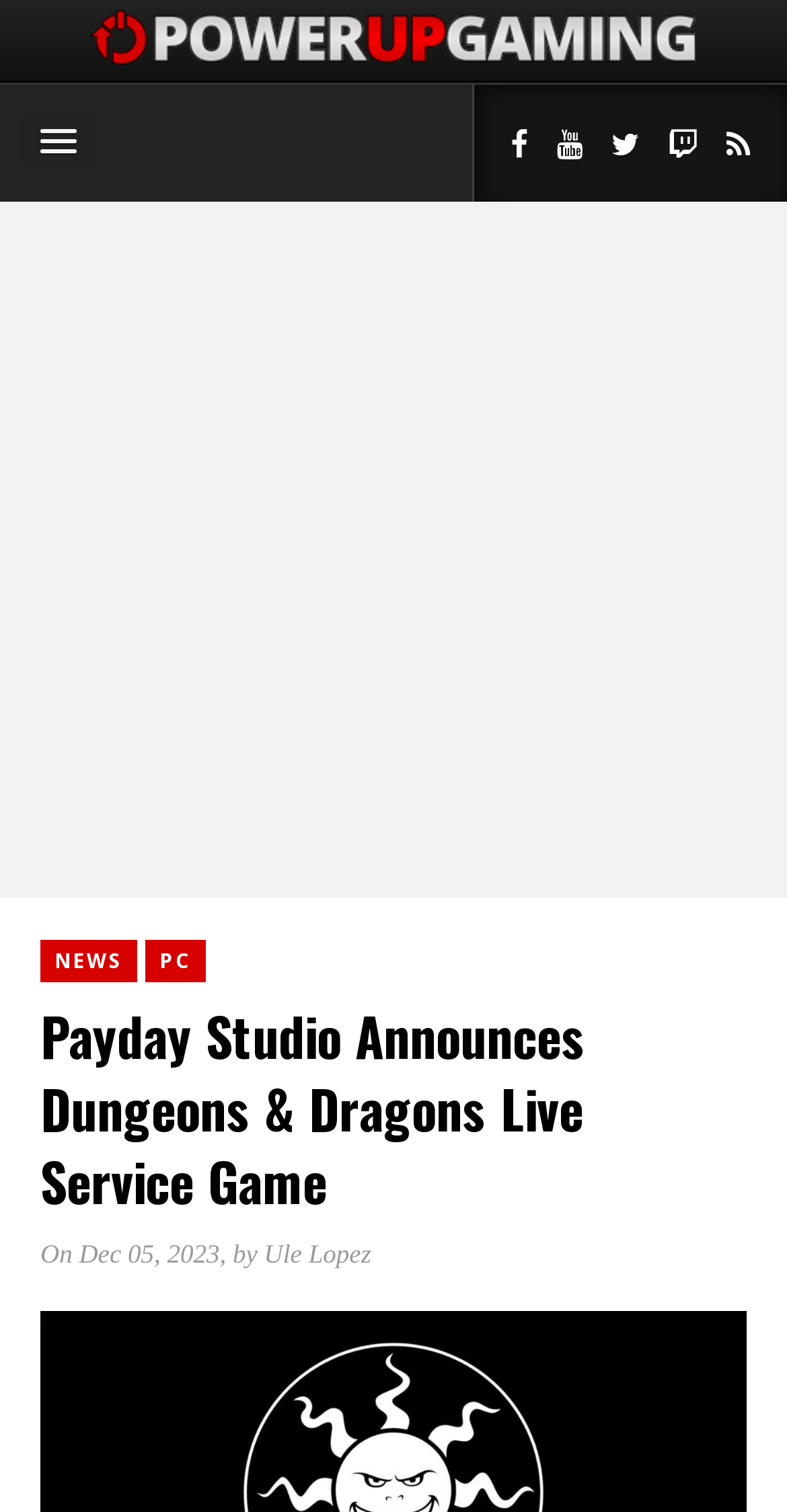Show the bounding box coordinates for the HTML element described as: "Dec 05, 2023".

[0.1, 0.819, 0.279, 0.839]